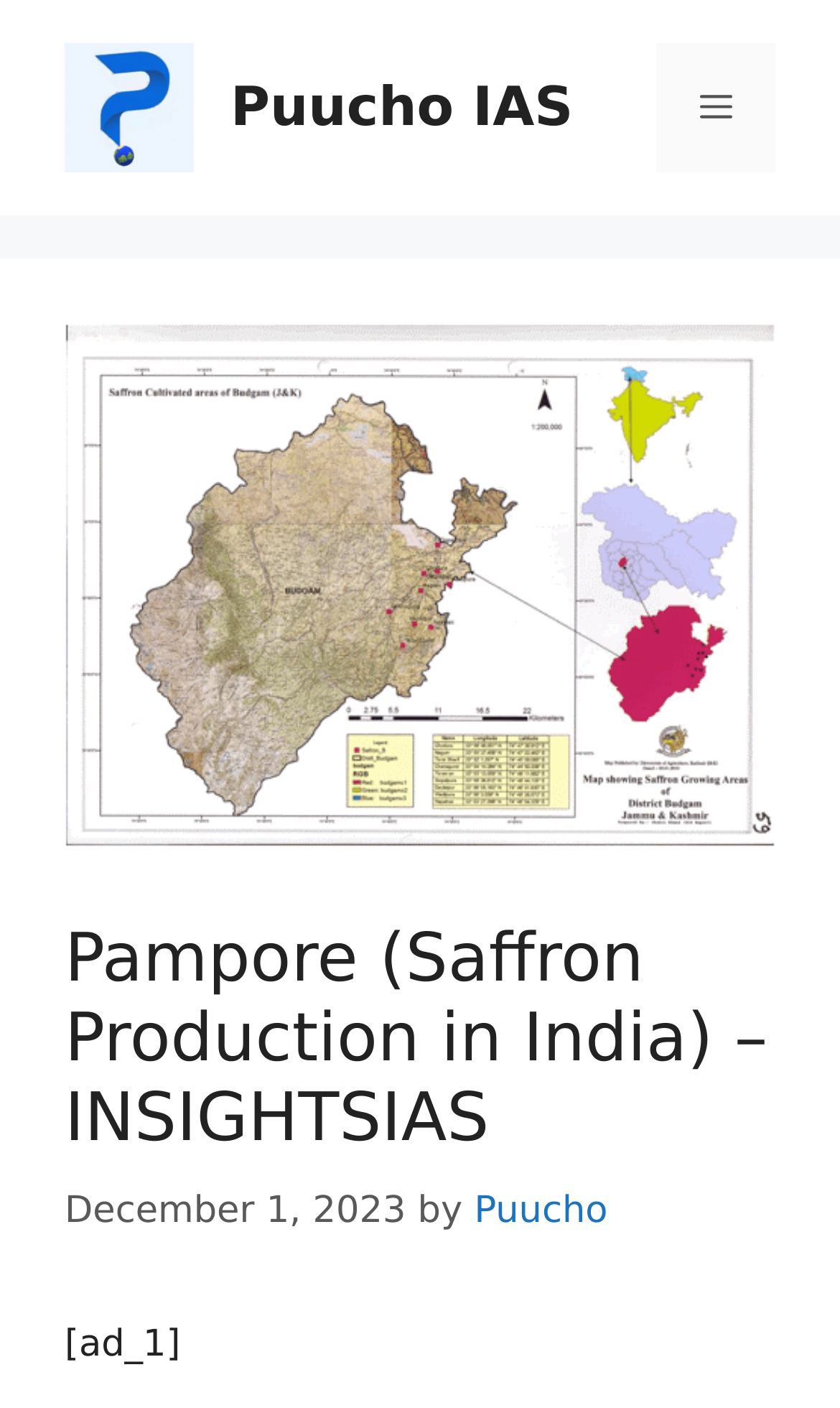Offer an in-depth caption of the entire webpage.

The webpage is about Pampore, specifically focusing on saffron production in India. At the top left corner, there is a link and an image, both labeled as "Puucho IAS". On the right side of the top section, there is another link with the same label. 

Below these elements, there is a button labeled "Menu" that controls the primary menu. When expanded, it reveals a header section that contains the title "Pampore (Saffron Production in India) – INSIGHTSIAS" at the top. 

Under the title, there is a time element displaying the date "December 1, 2023", followed by the text "by" and a link to "Puucho". 

At the very bottom of the page, there is a static text element containing the label "[ad_1]".